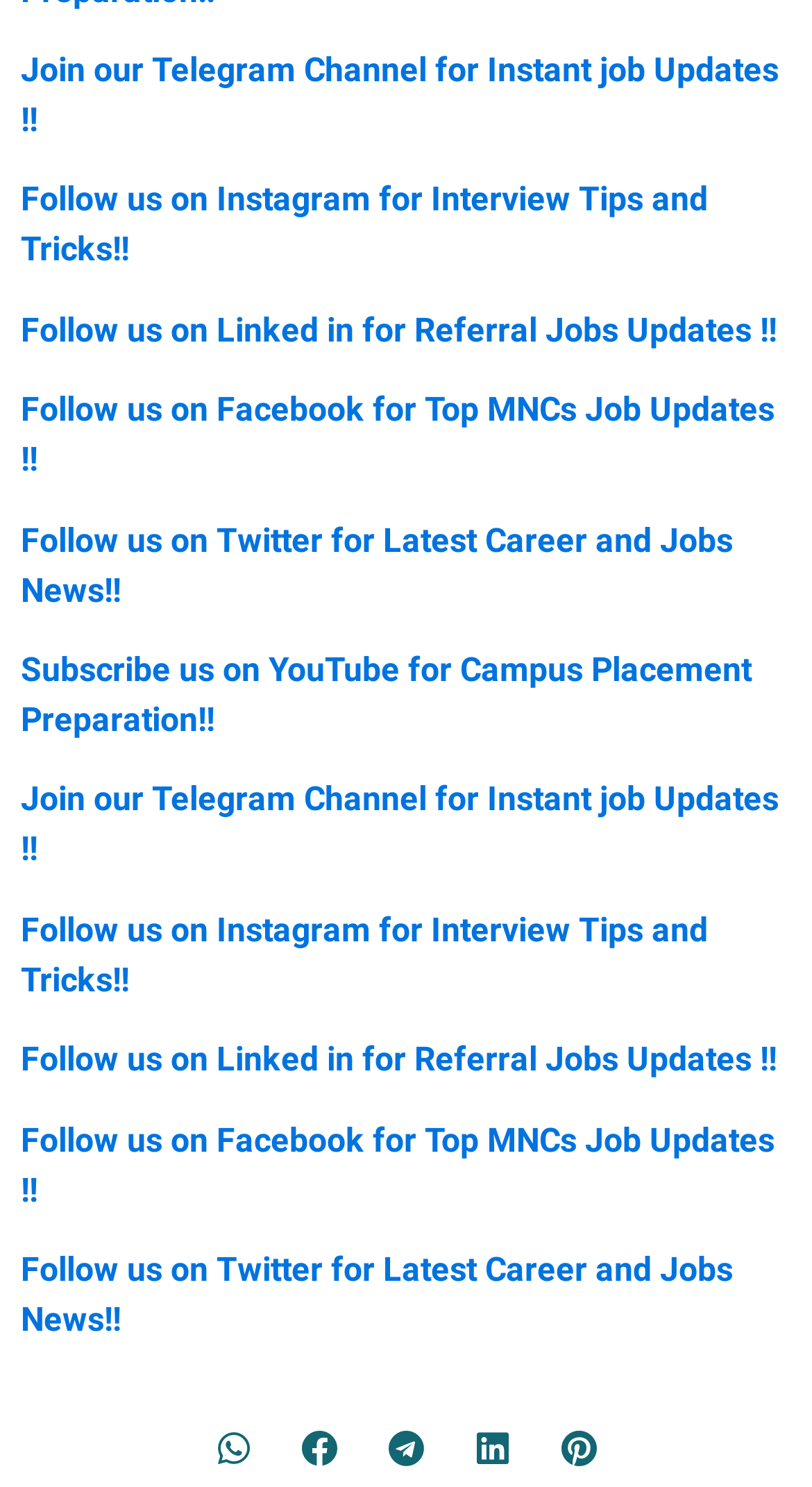Find the bounding box coordinates of the element you need to click on to perform this action: 'View recent posts'. The coordinates should be represented by four float values between 0 and 1, in the format [left, top, right, bottom].

None